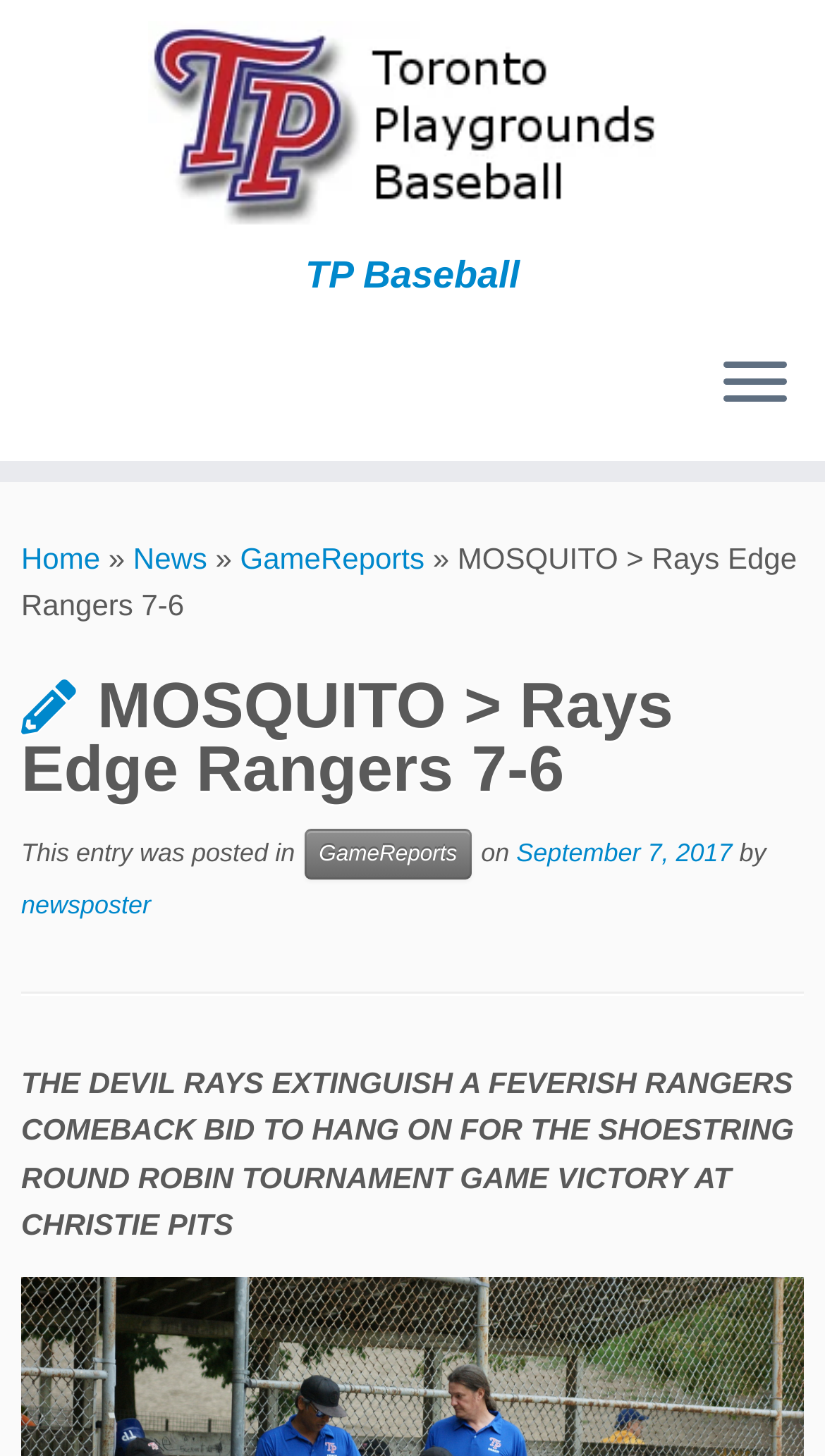Please examine the image and provide a detailed answer to the question: What is the date of the game report?

I obtained this answer by looking at the link element that contains the text 'September 7, 2017' which is likely the date of the game report.